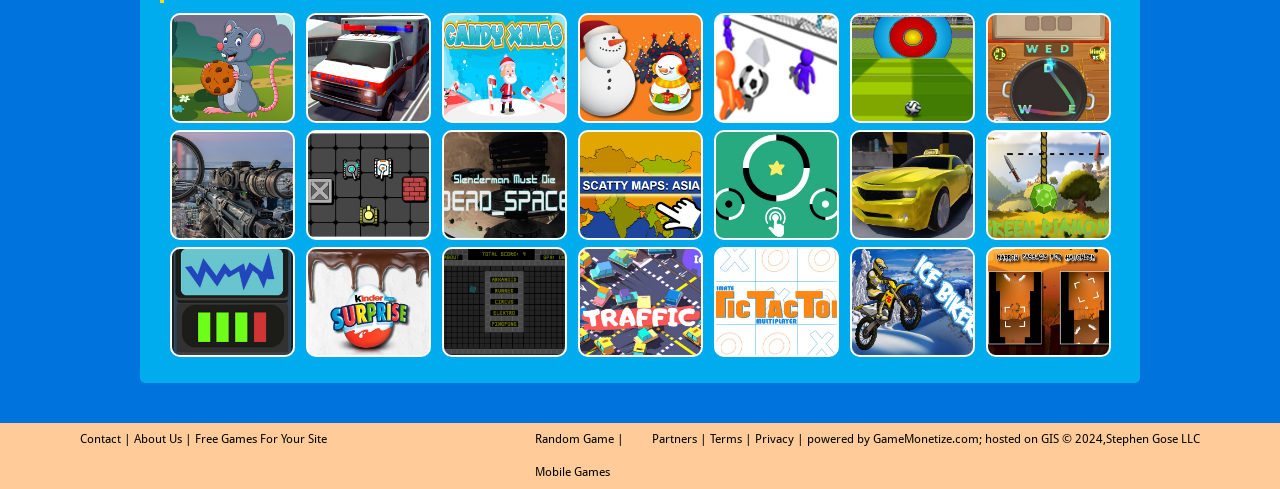Answer with a single word or phrase: 
What is the number of links in the first row?

7